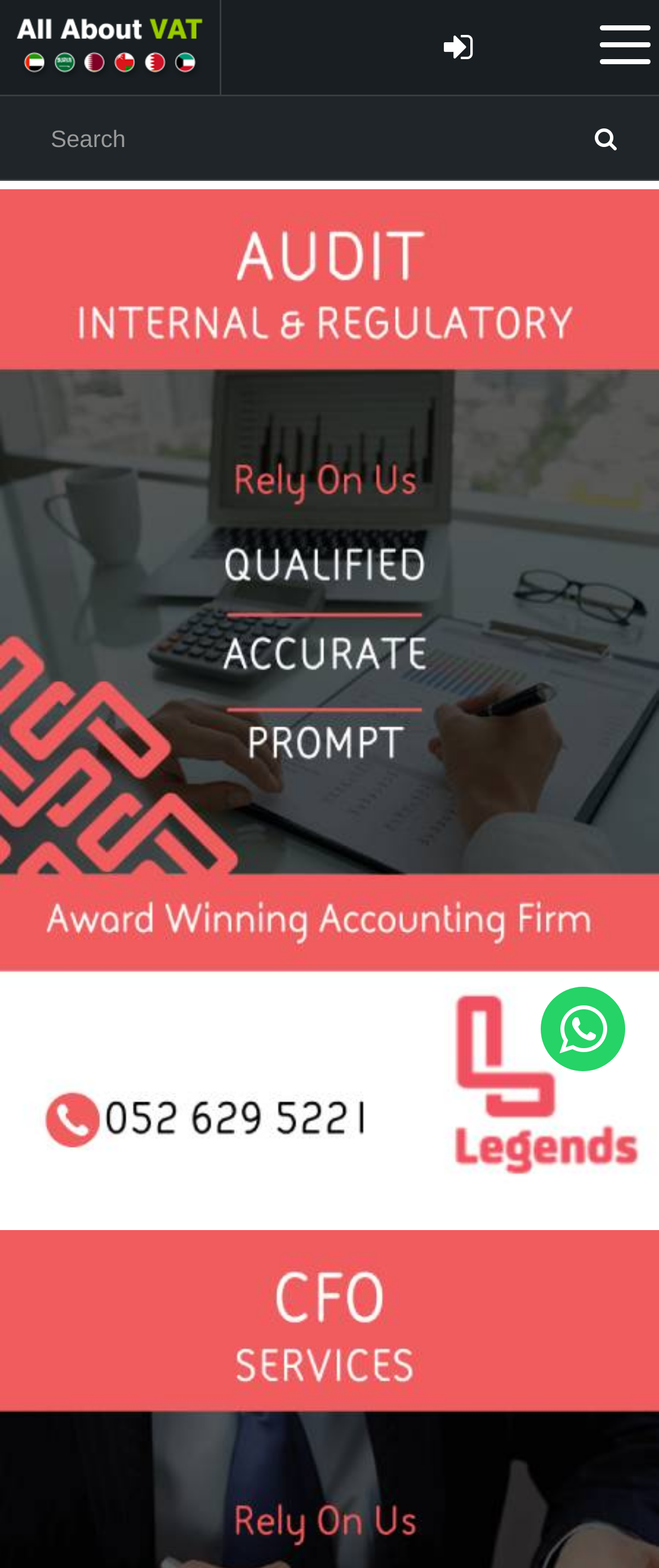Reply to the question with a single word or phrase:
What is the purpose of the Audit Service Banner?

To promote audit services